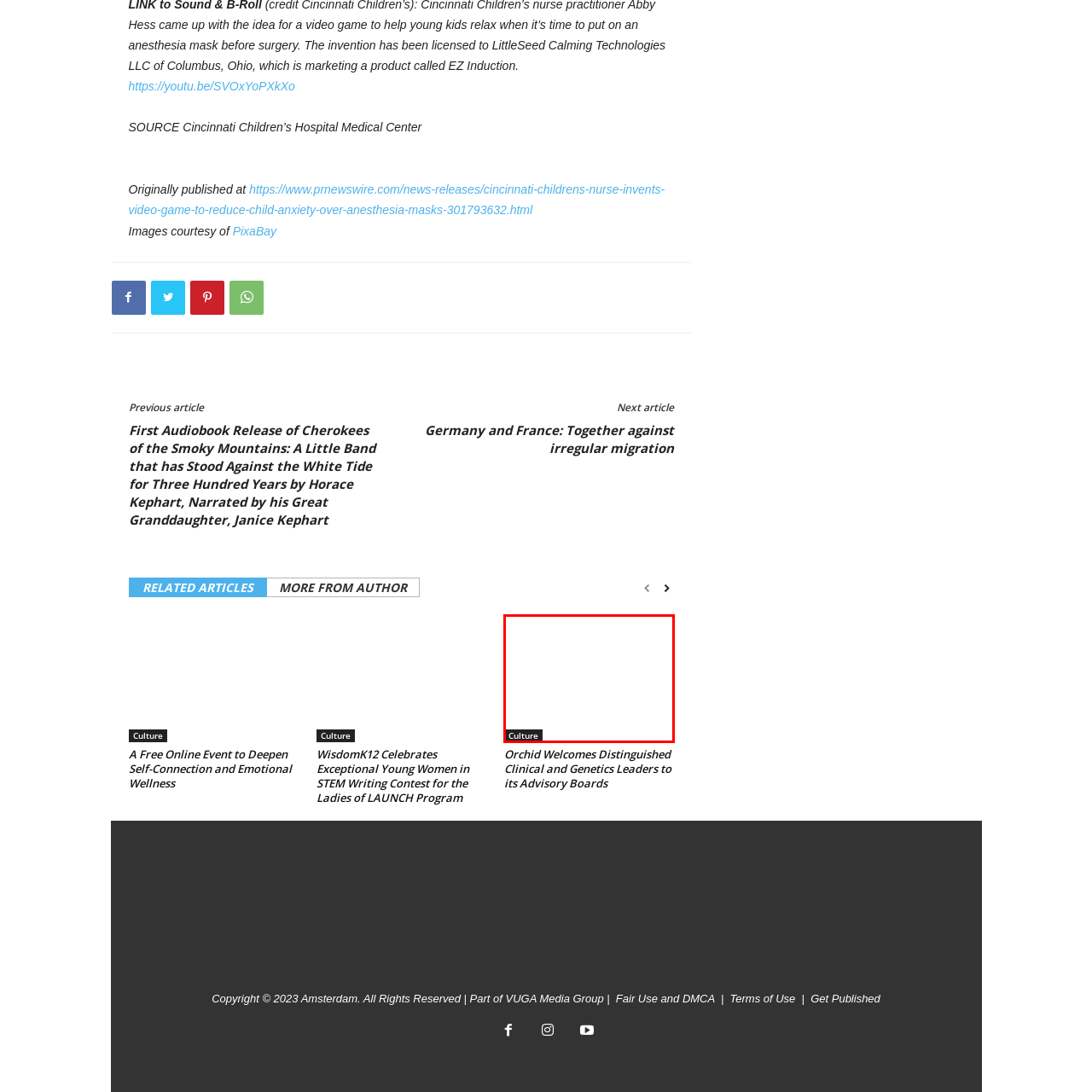Concentrate on the image highlighted by the red boundary and deliver a detailed answer to the following question, using the information from the image:
What type of content is emphasized on the webpage?

The layout of the webpage suggests that engaging content is emphasized, as it is designed to encourage readers to delve deeper into cultural themes and appreciate cultural events and insights.